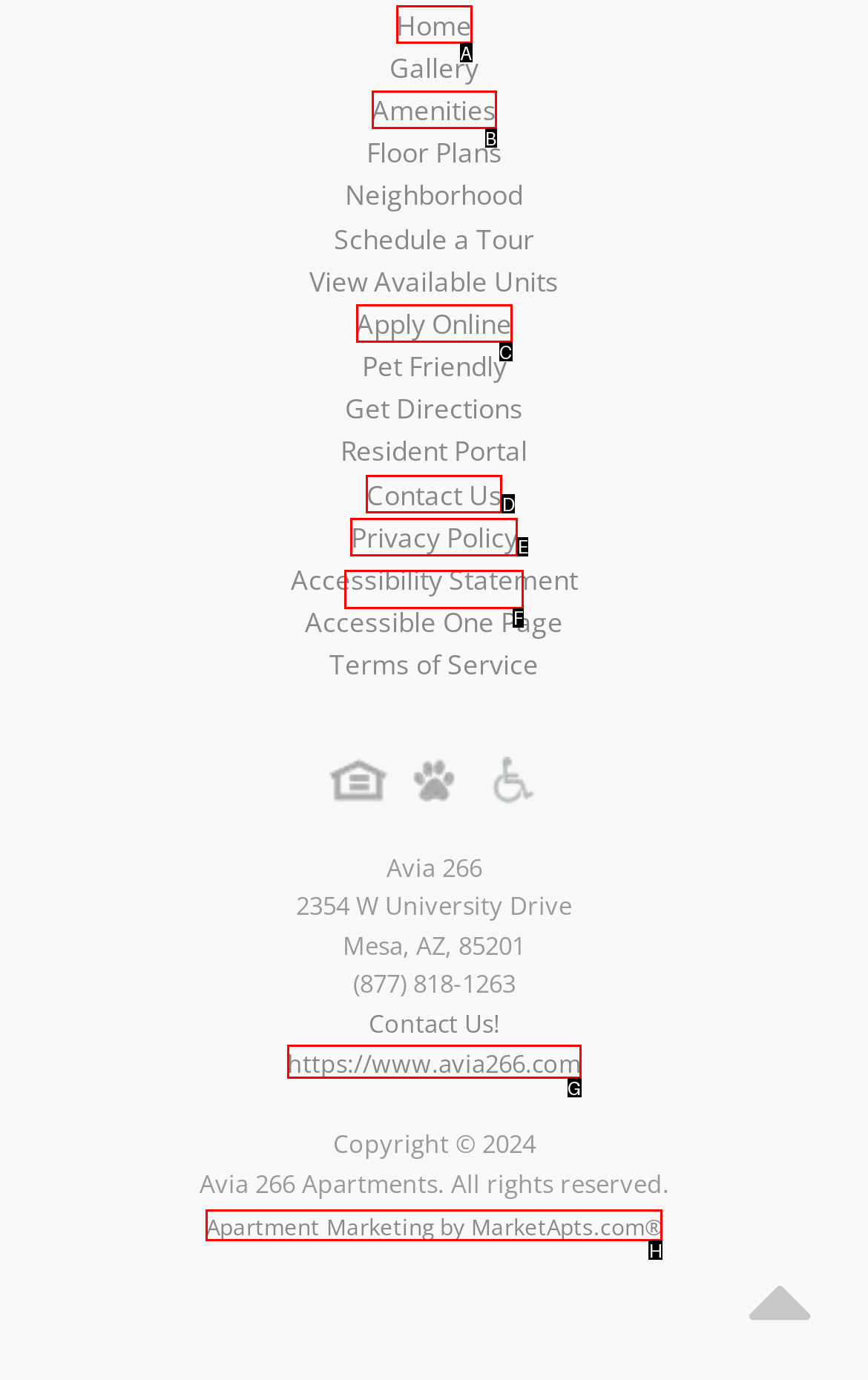Determine the HTML element to click for the instruction: Get Directions.
Answer with the letter corresponding to the correct choice from the provided options.

F